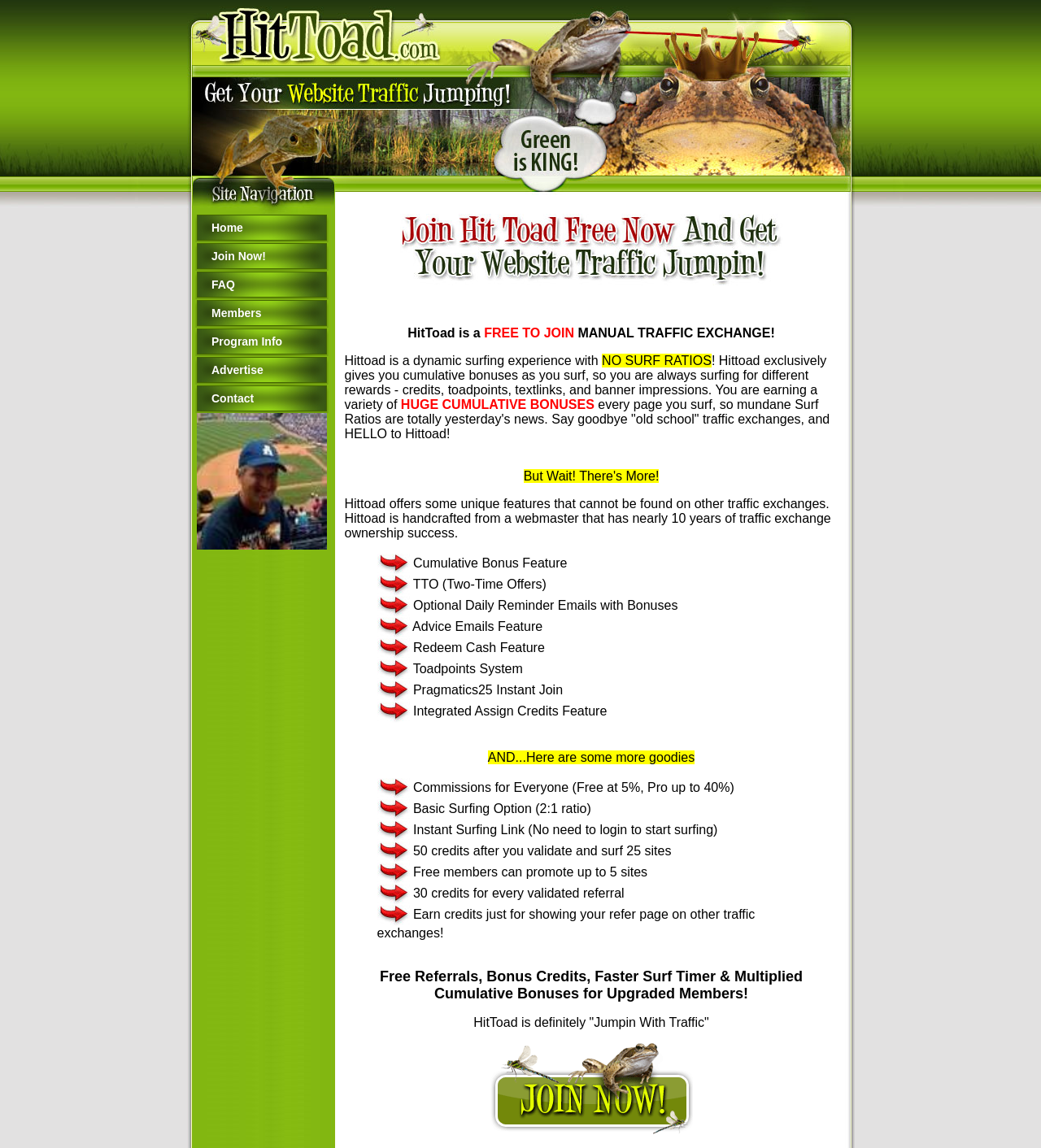Please locate the UI element described by "Members" and provide its bounding box coordinates.

[0.188, 0.261, 0.316, 0.285]